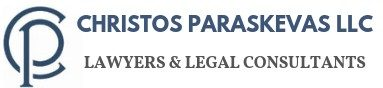Explain the image in a detailed and thorough manner.

The image features the logo of Christos Paraskevas LLC, a law firm based in Cyprus. The design prominently displays the initials "CP" in a stylized, modern font, representing professionalism and trust. Below the initials, the full name "CHRISTOS PARASKEVAS LLC" is depicted in bold lettering, clearly signifying the firm's identity. The tagline "LAWYERS & LEGAL CONSULTANTS" is presented beneath the firm's name, indicating the services provided. This branding reflects the firm's commitment to delivering expert legal advice and consultancy within the legal landscape. The overall aesthetic combines clarity with a contemporary touch, reinforcing the firm's reputation in the legal community.